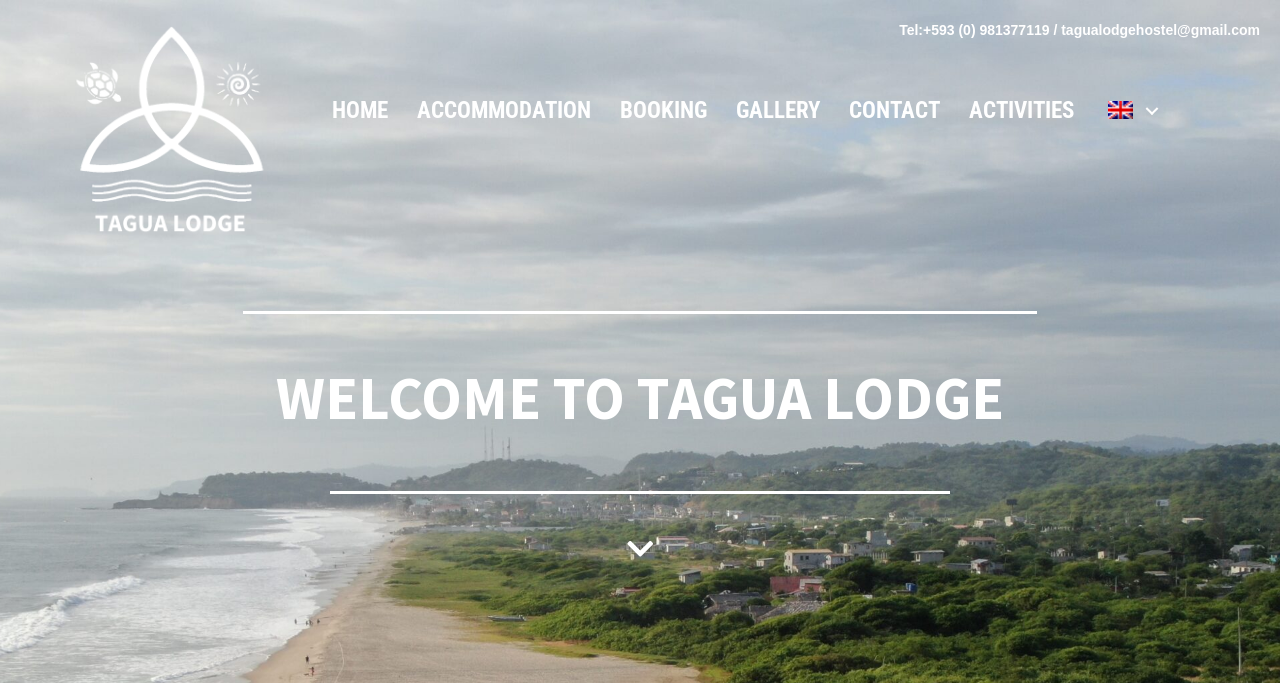Locate the bounding box coordinates of the area where you should click to accomplish the instruction: "Go to the home page".

[0.249, 0.118, 0.314, 0.207]